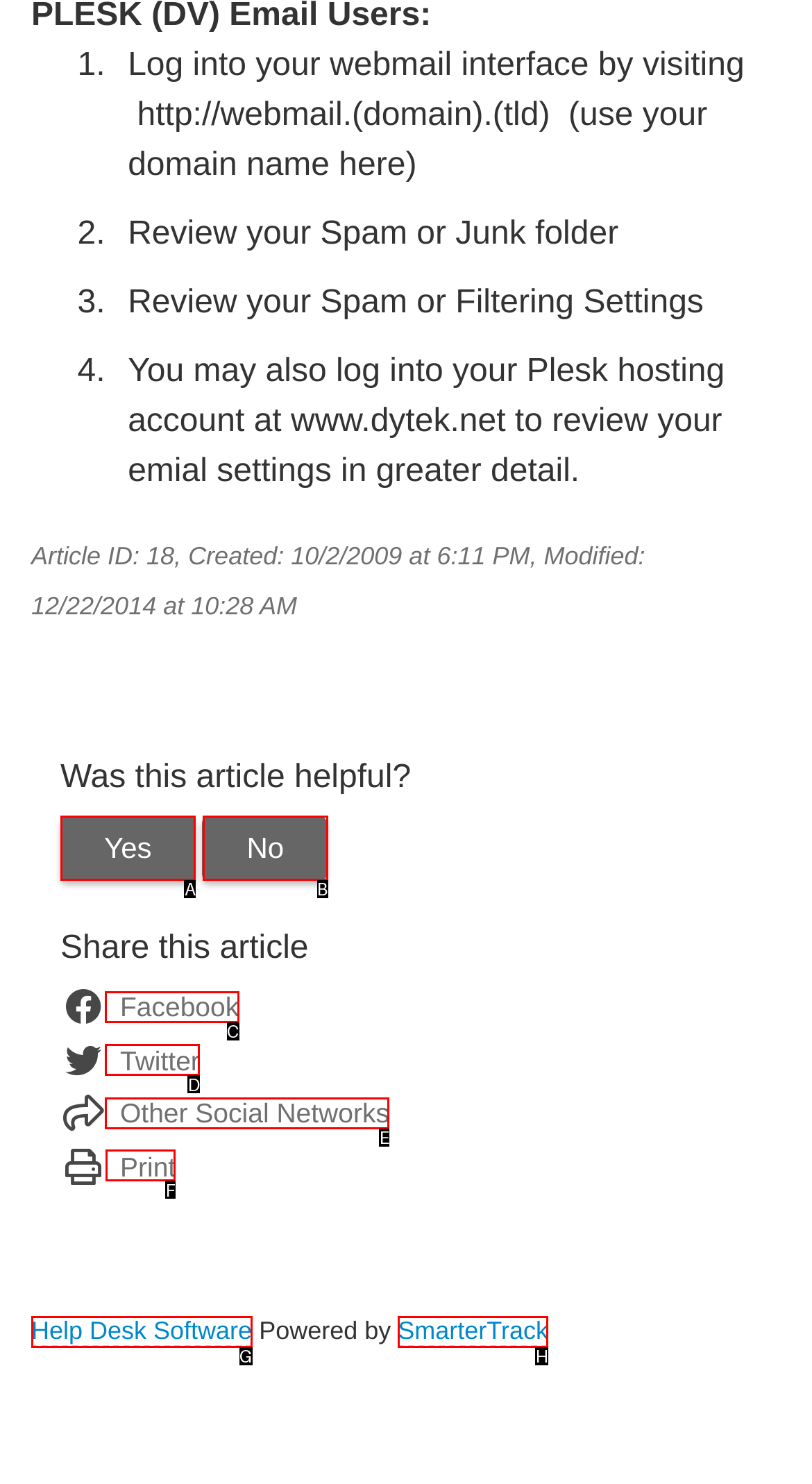Indicate the UI element to click to perform the task: Print this article. Reply with the letter corresponding to the chosen element.

F